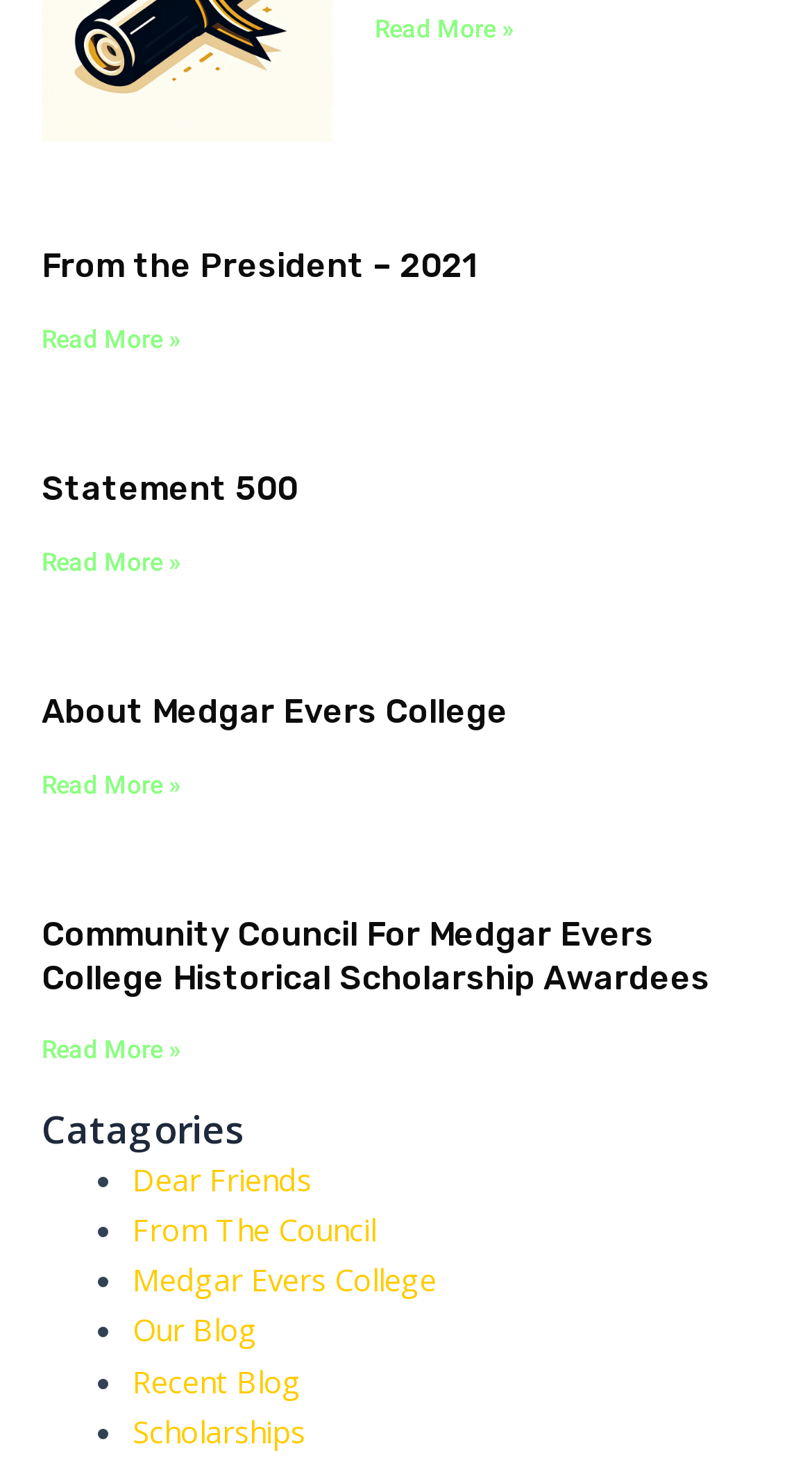Can you specify the bounding box coordinates for the region that should be clicked to fulfill this instruction: "Read more about Community Council For Medgar Evers College Historical Scholarship Awardees".

[0.051, 0.706, 0.223, 0.726]